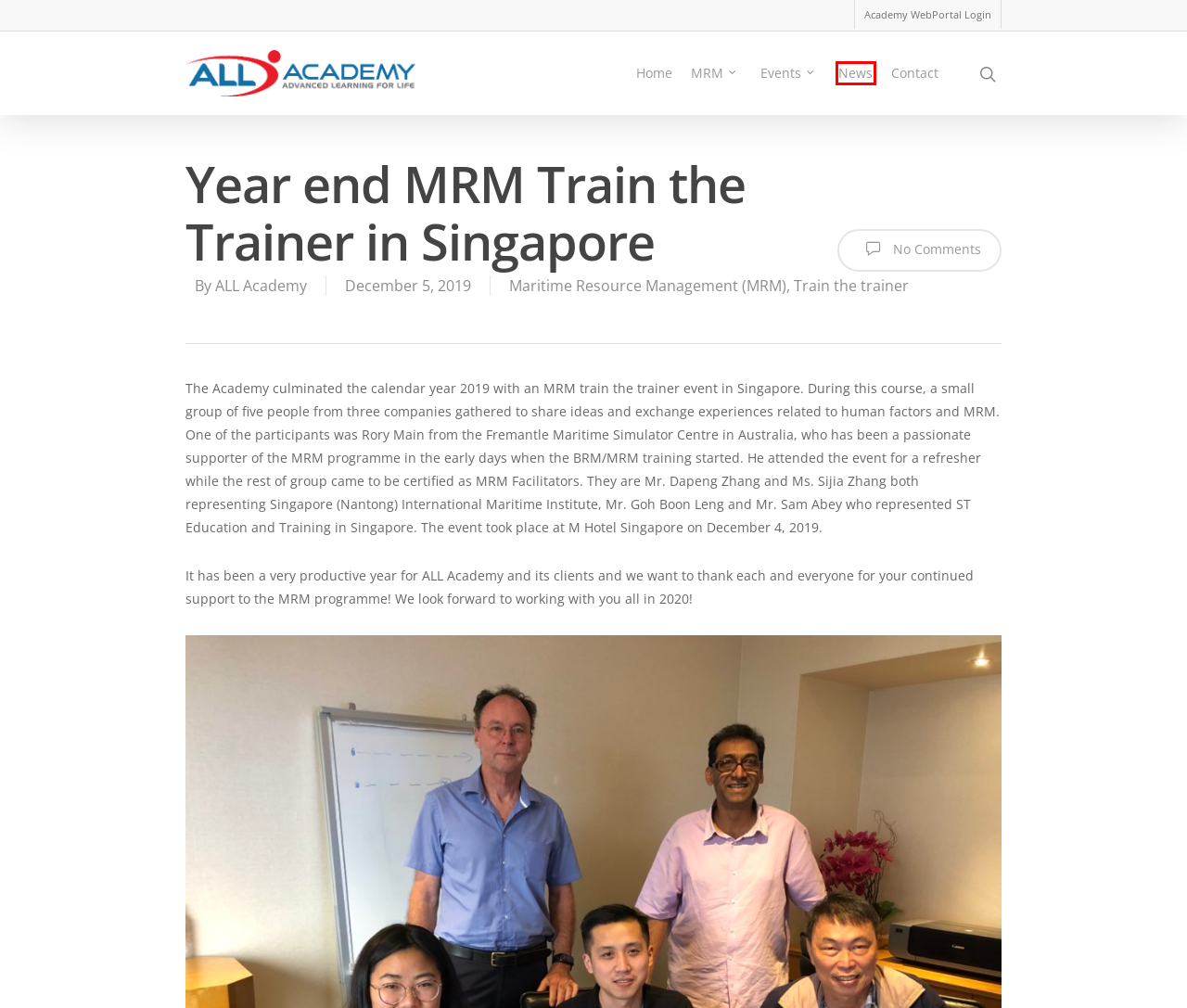You are provided with a screenshot of a webpage containing a red rectangle bounding box. Identify the webpage description that best matches the new webpage after the element in the bounding box is clicked. Here are the potential descriptions:
A. ALL Academy, Author at ALL Academy
B. Train the trainer Archives - ALL Academy
C. Home - ALL Academy
D. Apply for MRM Facilitator account - ALL Academy
E. Maritime Resource Management (MRM) Archives - ALL Academy
F. Academy WebPortal – Gateway to Resource Management Training
G. Proposals - ALL Academy
H. News - ALL Academy

H